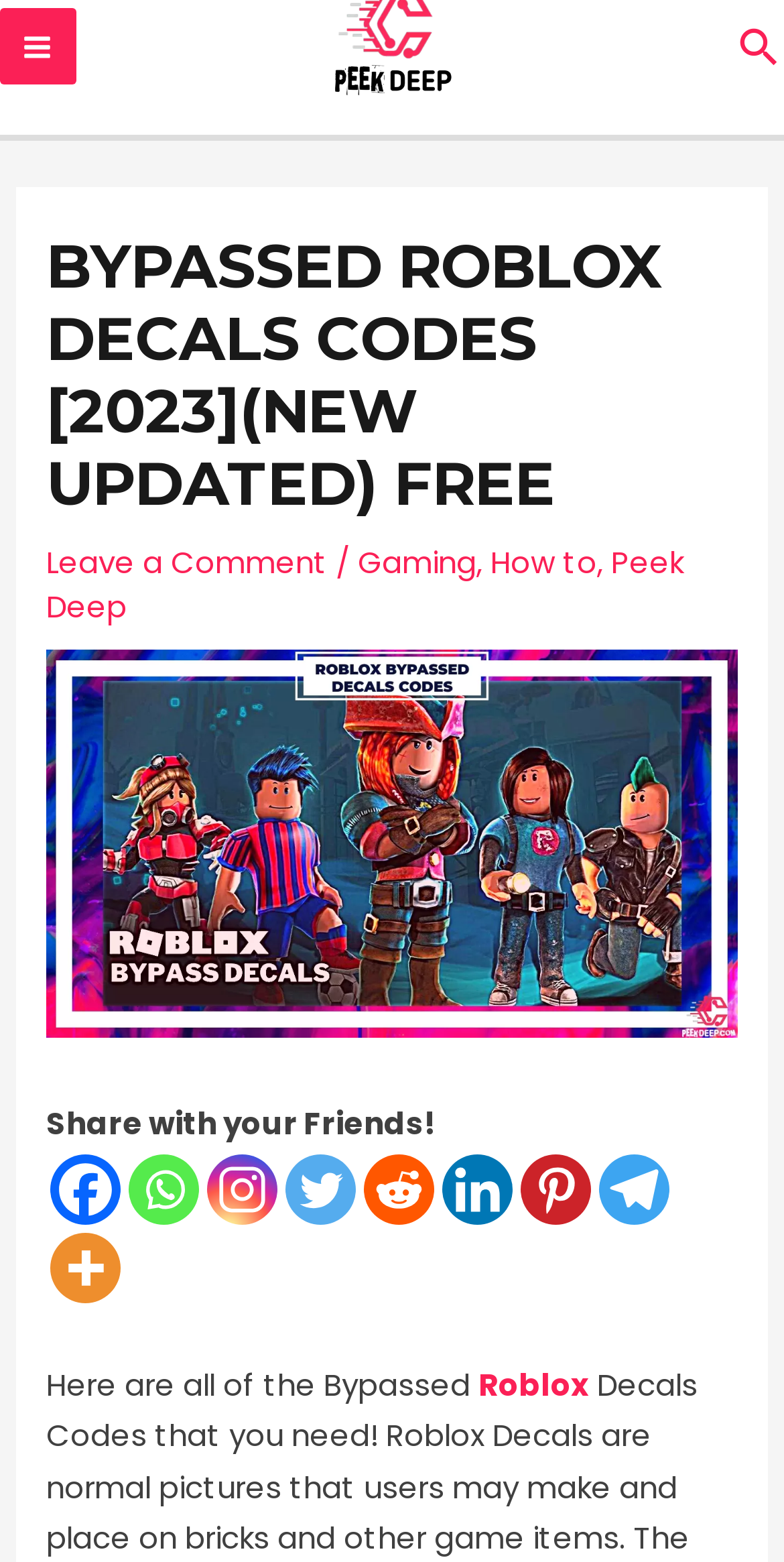Given the element description Daily Updates On The World, predict the bounding box coordinates for the UI element in the webpage screenshot. The format should be (top-left x, top-left y, bottom-right x, bottom-right y), and the values should be between 0 and 1.

None